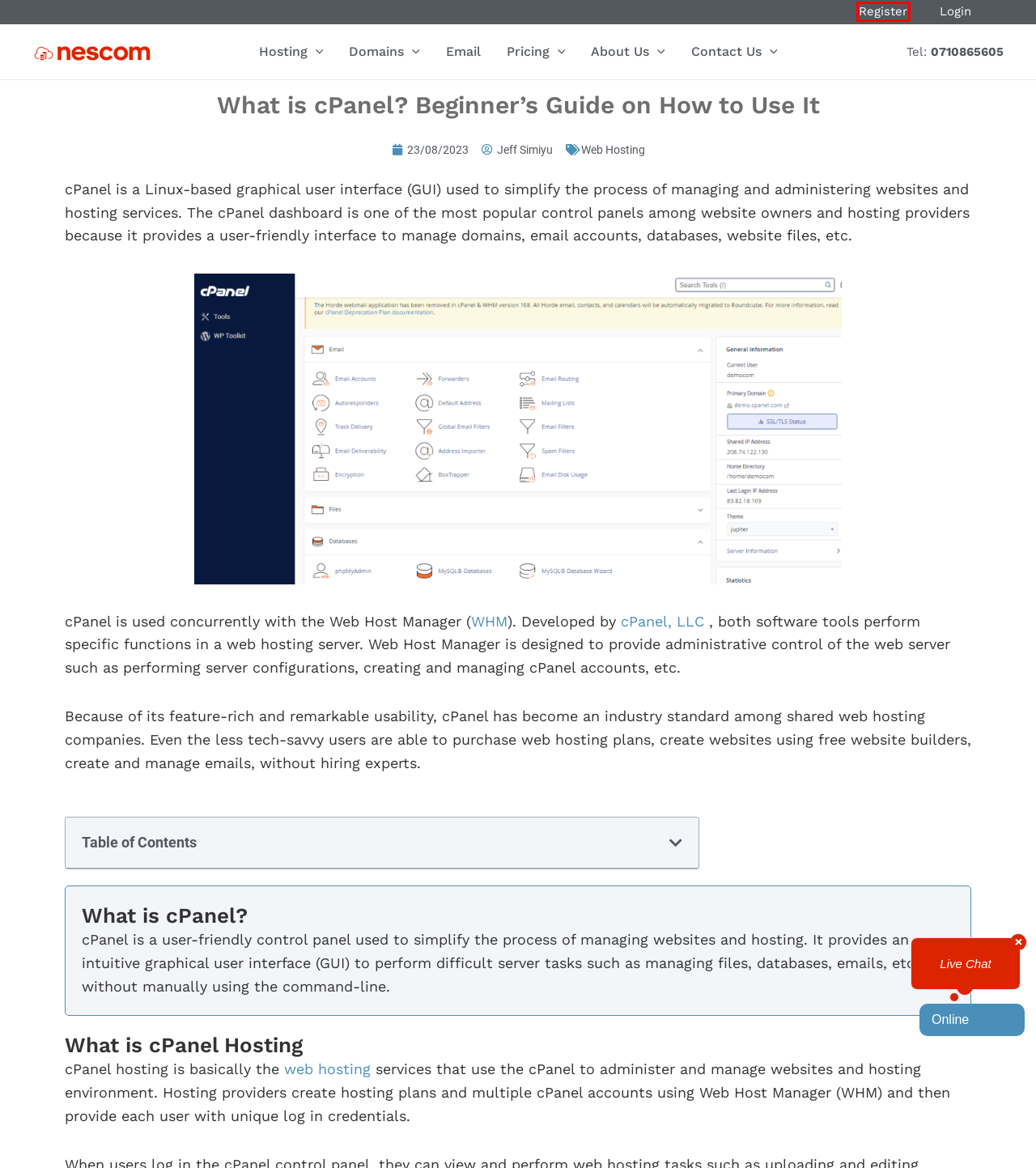You are looking at a screenshot of a webpage with a red bounding box around an element. Determine the best matching webpage description for the new webpage resulting from clicking the element in the red bounding box. Here are the descriptions:
A. Web Hosting in Kenya | Buy Cheap Hosting Services from Nescom
B. Register - Nescom Kenya
C. Hosting Platform of Choice
D. Web Hosting, Domain Names & Email Services in Kenya » Nescom Kenya
E. Business Email Hosting in Kenya » Nescom Kenya
F. About Us » Nescom Kenya
G. Contact Us » Nescom Kenya
H. Cheap Domain Registration in Kenya | Buy Domain Names from Nescom

B